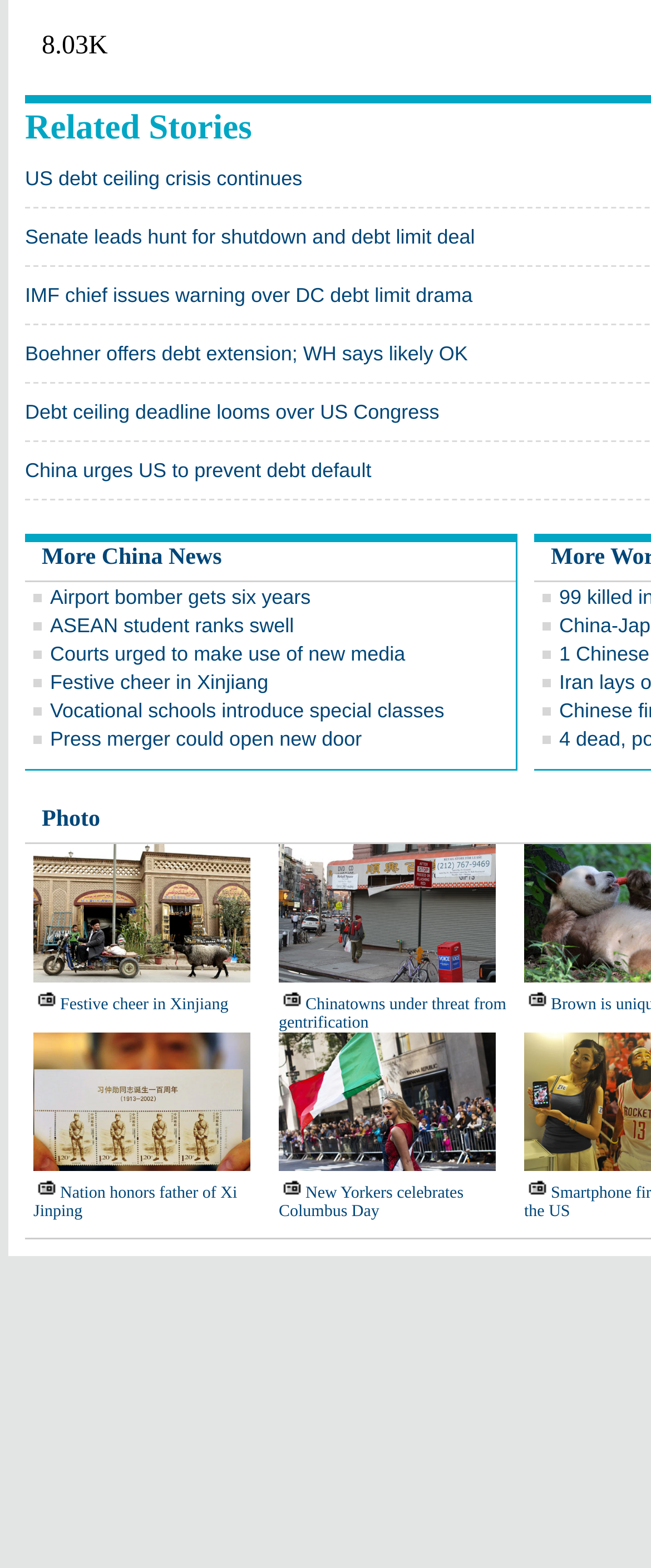Identify the bounding box coordinates of the clickable section necessary to follow the following instruction: "Check out festive cheer in Xinjiang". The coordinates should be presented as four float numbers from 0 to 1, i.e., [left, top, right, bottom].

[0.077, 0.428, 0.412, 0.443]